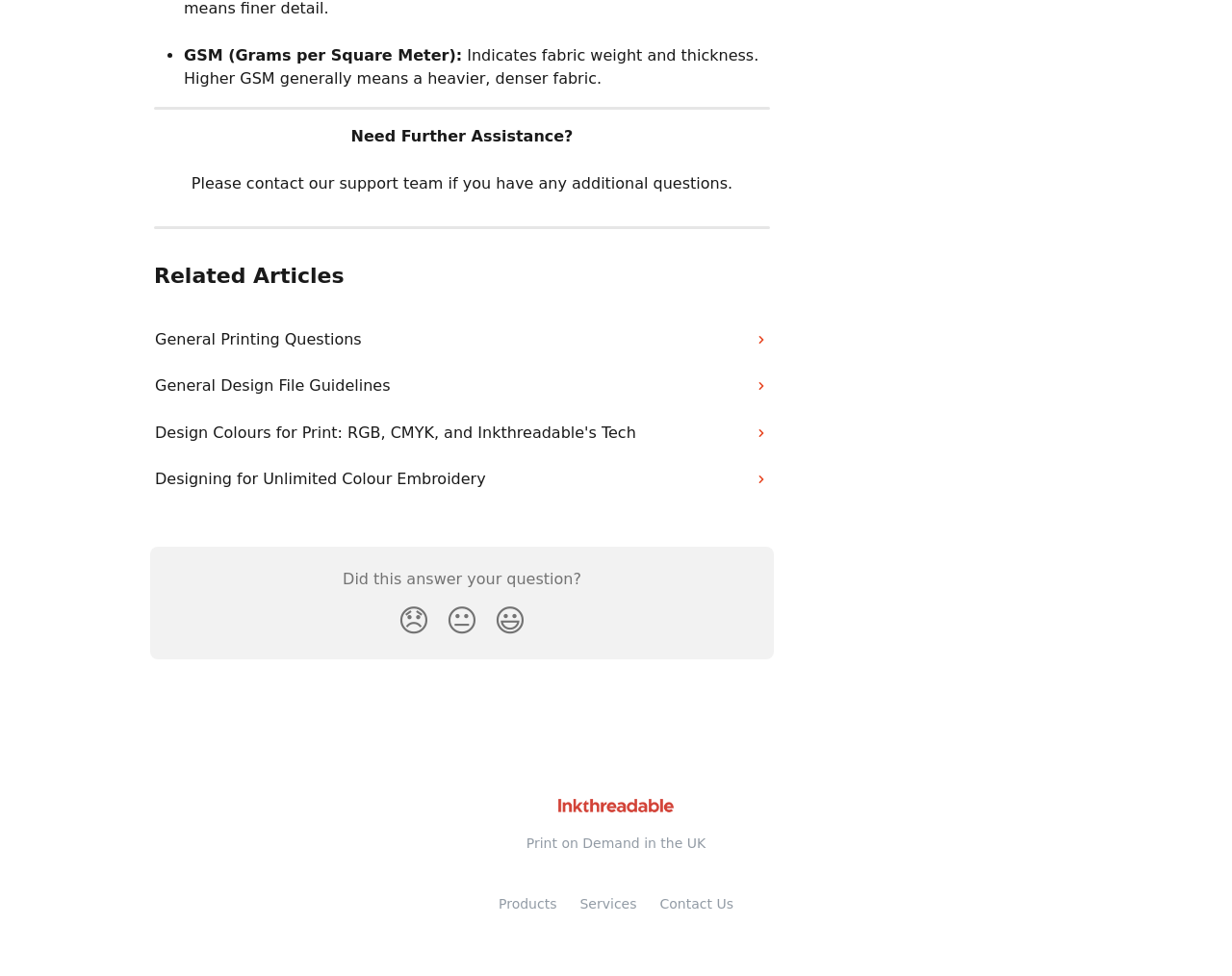What is the purpose of the support team?
Carefully examine the image and provide a detailed answer to the question.

The support team is mentioned on the webpage as a contact point for users who have any additional questions, implying that their purpose is to provide further assistance and answer questions that are not addressed on the webpage.